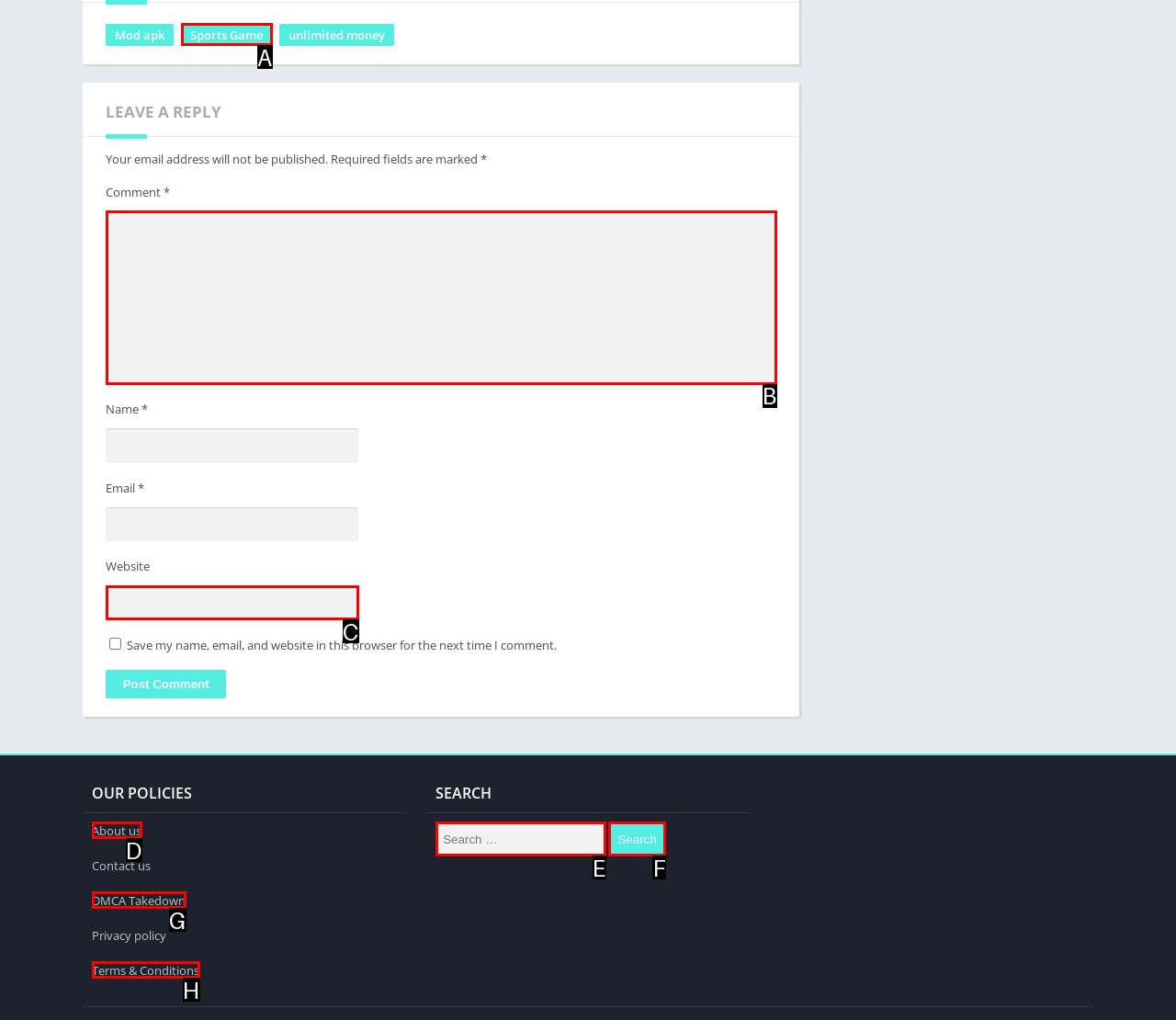Given the element description: Bodypaint by Ellen, choose the HTML element that aligns with it. Indicate your choice with the corresponding letter.

None